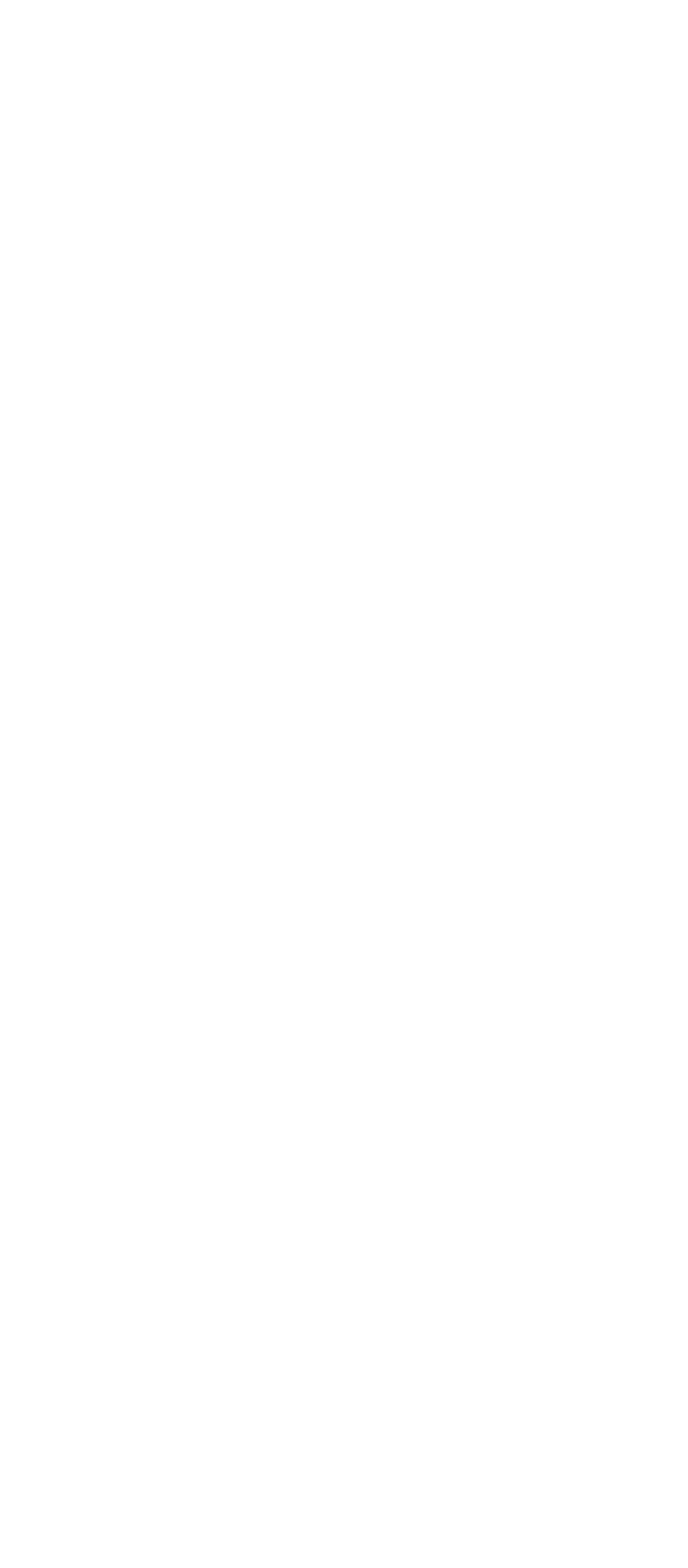With reference to the screenshot, provide a detailed response to the question below:
What is the name of the website?

I found a link at the bottom of the webpage with the text 'PMG', which is likely the name of the website.